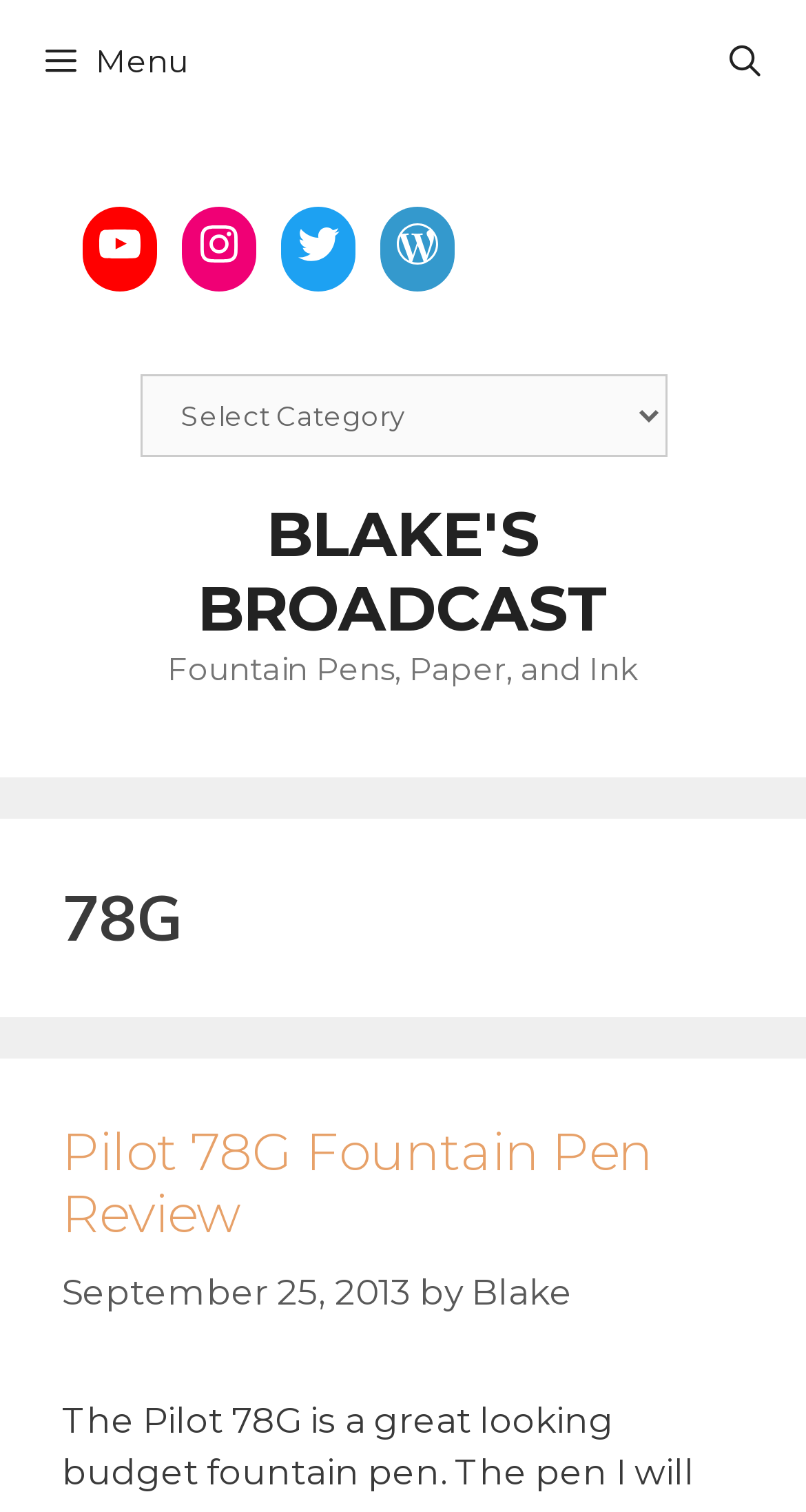Determine the bounding box coordinates for the UI element with the following description: "Hugh Verrier Studio". The coordinates should be four float numbers between 0 and 1, represented as [left, top, right, bottom].

None